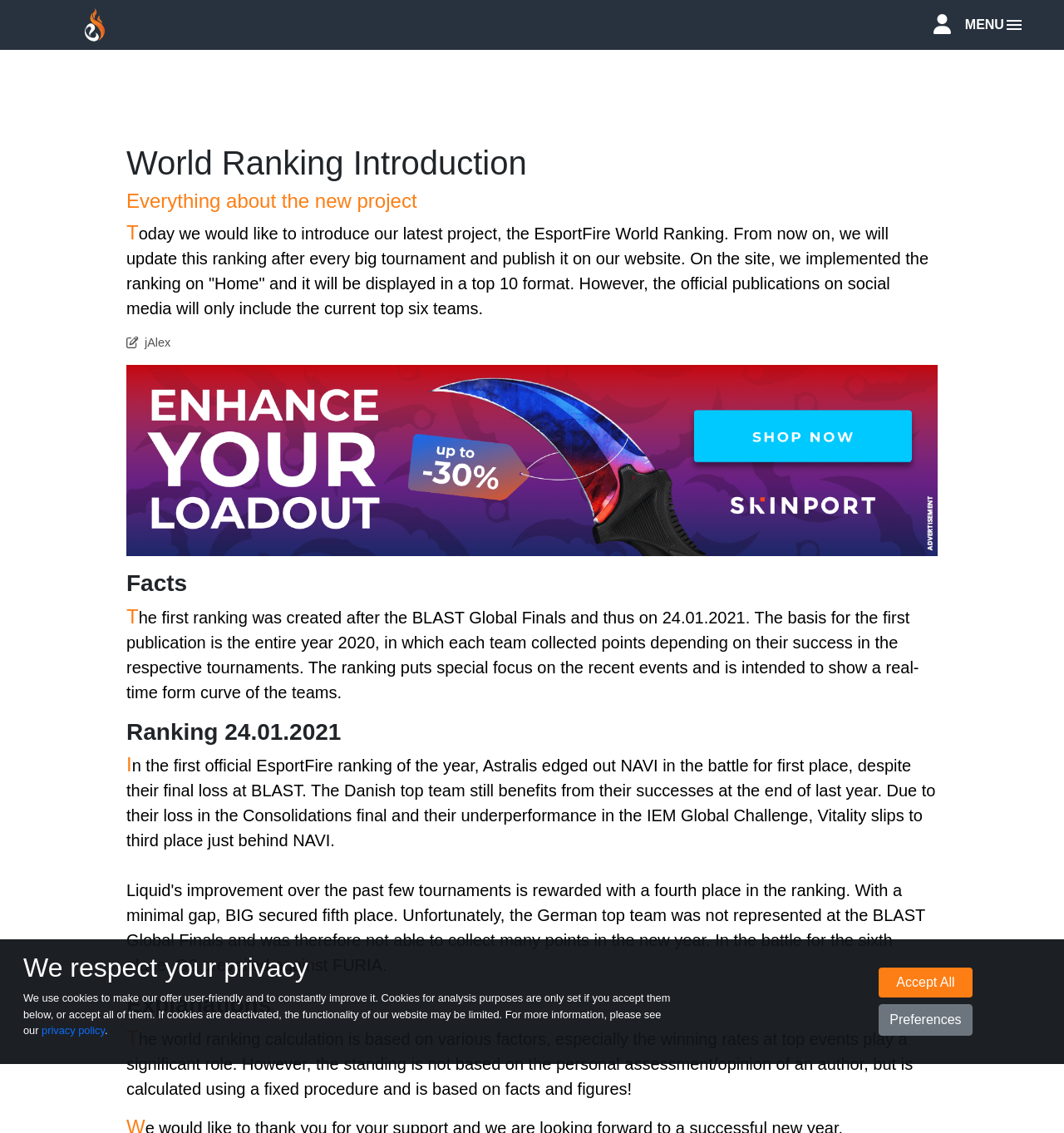What is the basis for the first publication?
Answer the question using a single word or phrase, according to the image.

The entire year 2020